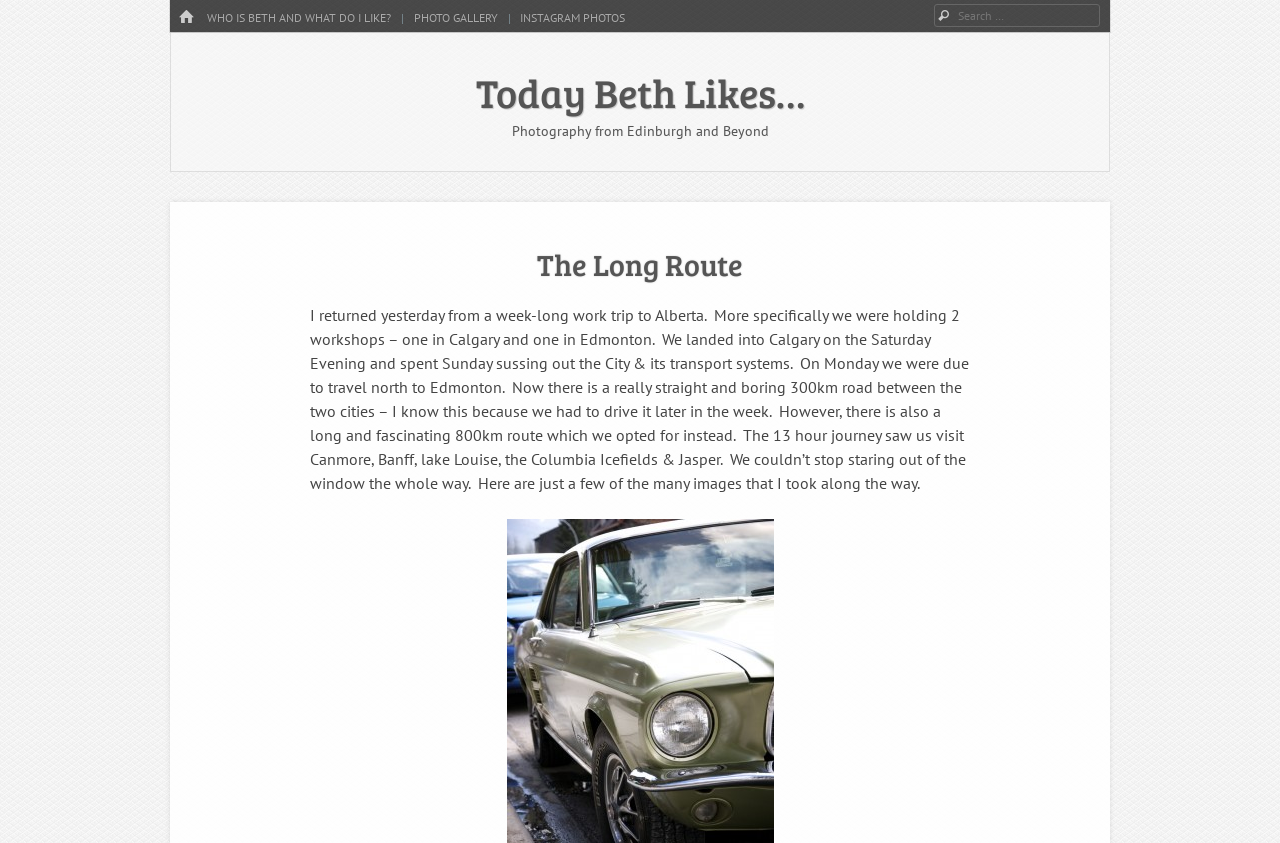Predict the bounding box coordinates for the UI element described as: "parent_node: Search name="s" placeholder="Search …"". The coordinates should be four float numbers between 0 and 1, presented as [left, top, right, bottom].

[0.746, 0.006, 0.859, 0.031]